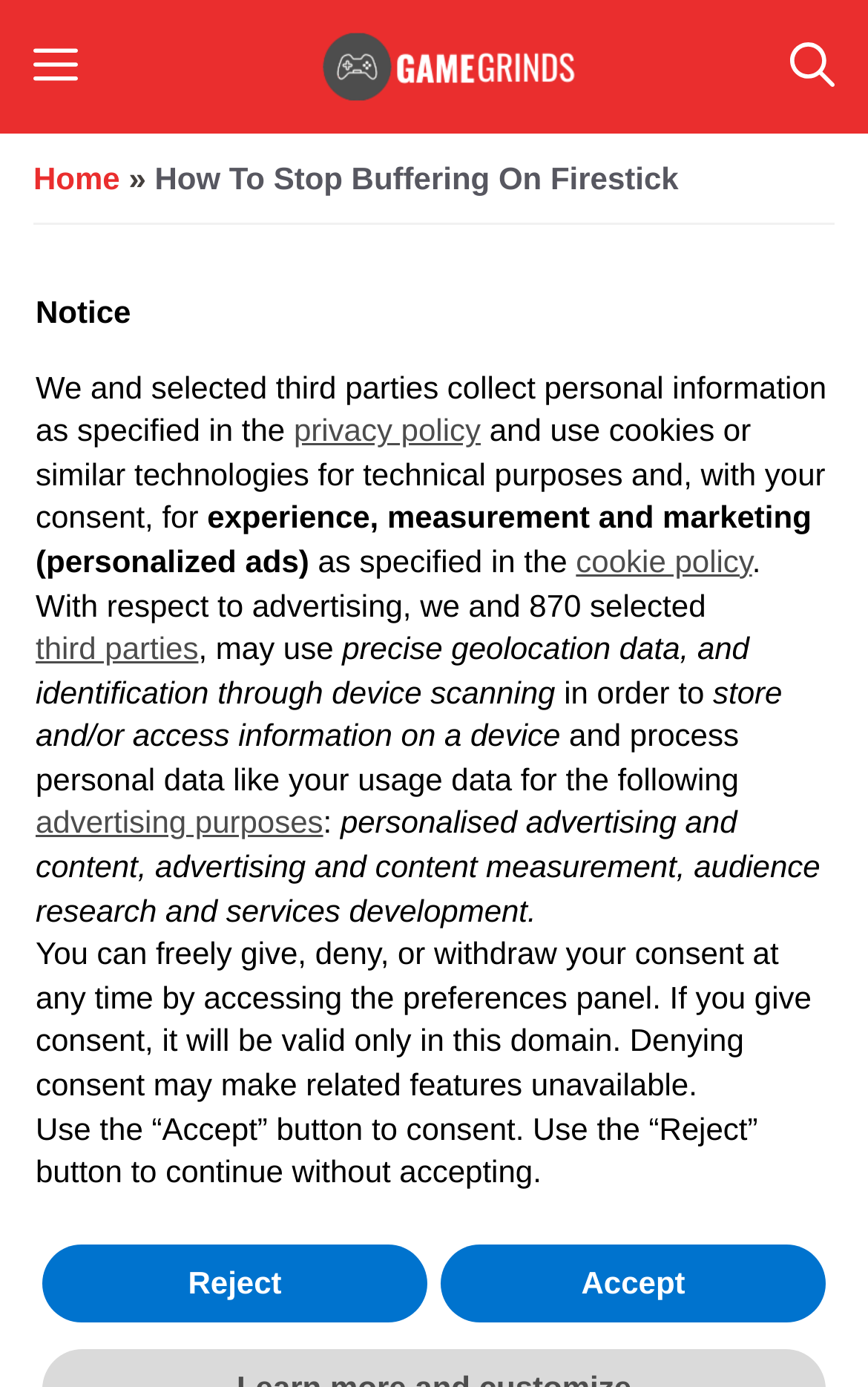Create an elaborate caption for the webpage.

This webpage is about stopping buffering on Firestick, a device used to watch movies and TV shows. At the top, there is a navigation menu with a "MENU" button on the left and a "Open search" button on the right. Below the navigation menu, there is a header section with a "GameGrinds" logo and a breadcrumbs navigation bar that shows the current page's location as "Home » How To Stop Buffering On Firestick".

The main content of the webpage is divided into two sections. The first section has a heading "How To Stop Buffering On Firestick" and an image of the author on the left. The text in this section explains that the Fire TV, also known as Firestick, is a great device for watching movies and TV shows, but it has some issues, including buffering.

The second section has a heading "Notice" and is about the website's privacy policy and cookie usage. It explains how the website collects personal information and uses cookies for technical purposes, experience, measurement, and marketing. There are buttons to accept or reject the terms.

At the bottom of the page, there are two buttons, "Reject" and "Accept", which allow users to consent to the website's terms.